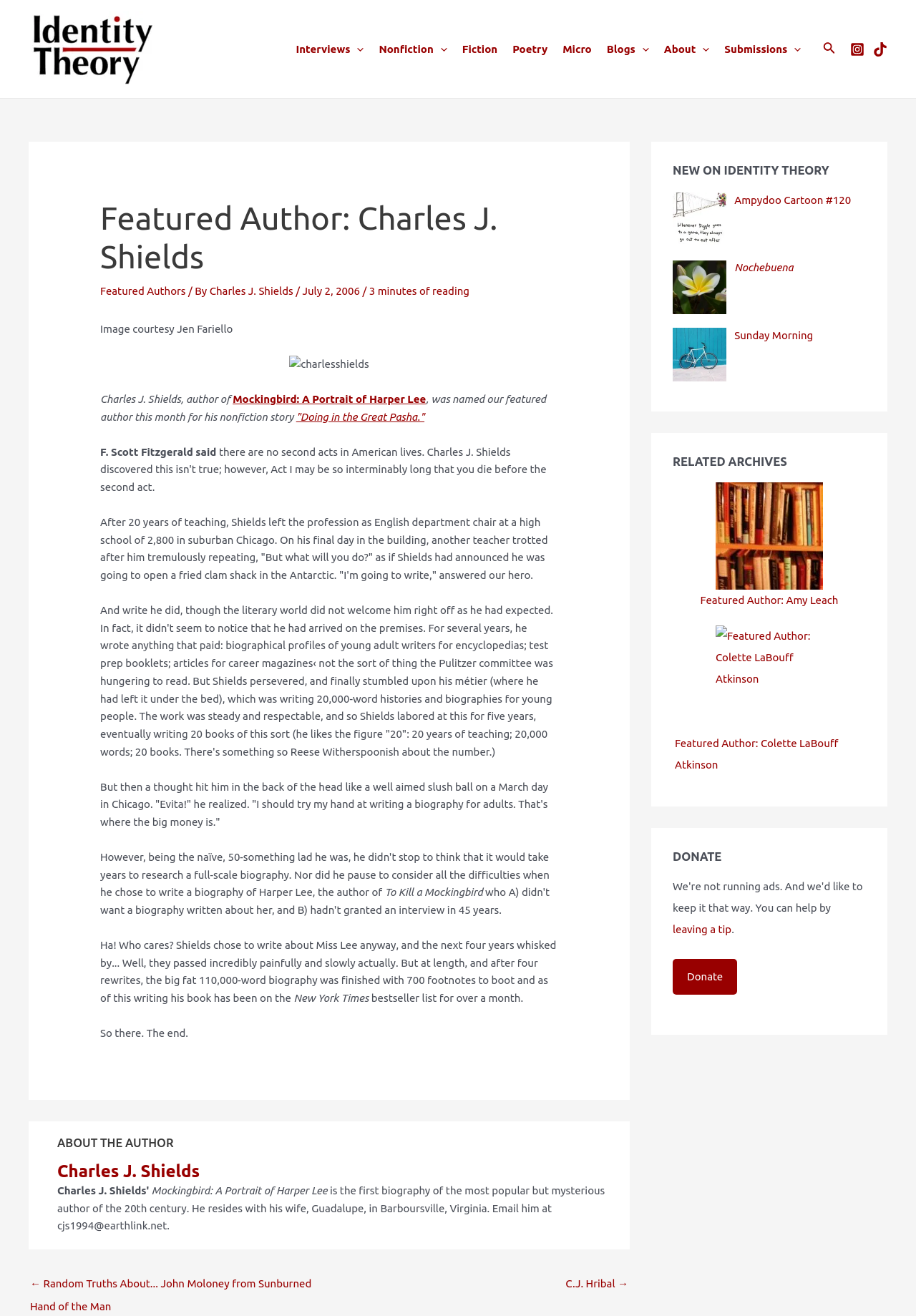Find the bounding box coordinates of the element I should click to carry out the following instruction: "Open the 'Mockingbird: A Portrait of Harper Lee' book page".

[0.254, 0.299, 0.465, 0.308]